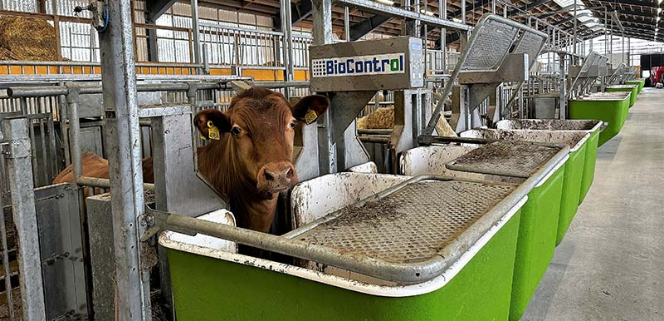Craft a descriptive caption that covers all aspects of the image.

The image showcases a barn-like setting dedicated to livestock care, featuring a brown cow peering curiously out from a spacious stall. Each stall is equipped with a distinct green feeding trough, providing a modern and clean environment for the animals. Above the cow, a sign reading "BioControl" indicates the use of advanced monitoring or feeding technologies, emphasizing the focus on animal welfare and management. The barn's interior is well-lit and designed for efficiency, reflecting a commitment to both agricultural practices and the health of the livestock. This image underscores the intersection of veterinary science, animal care, and recruitment efforts within agricultural education.